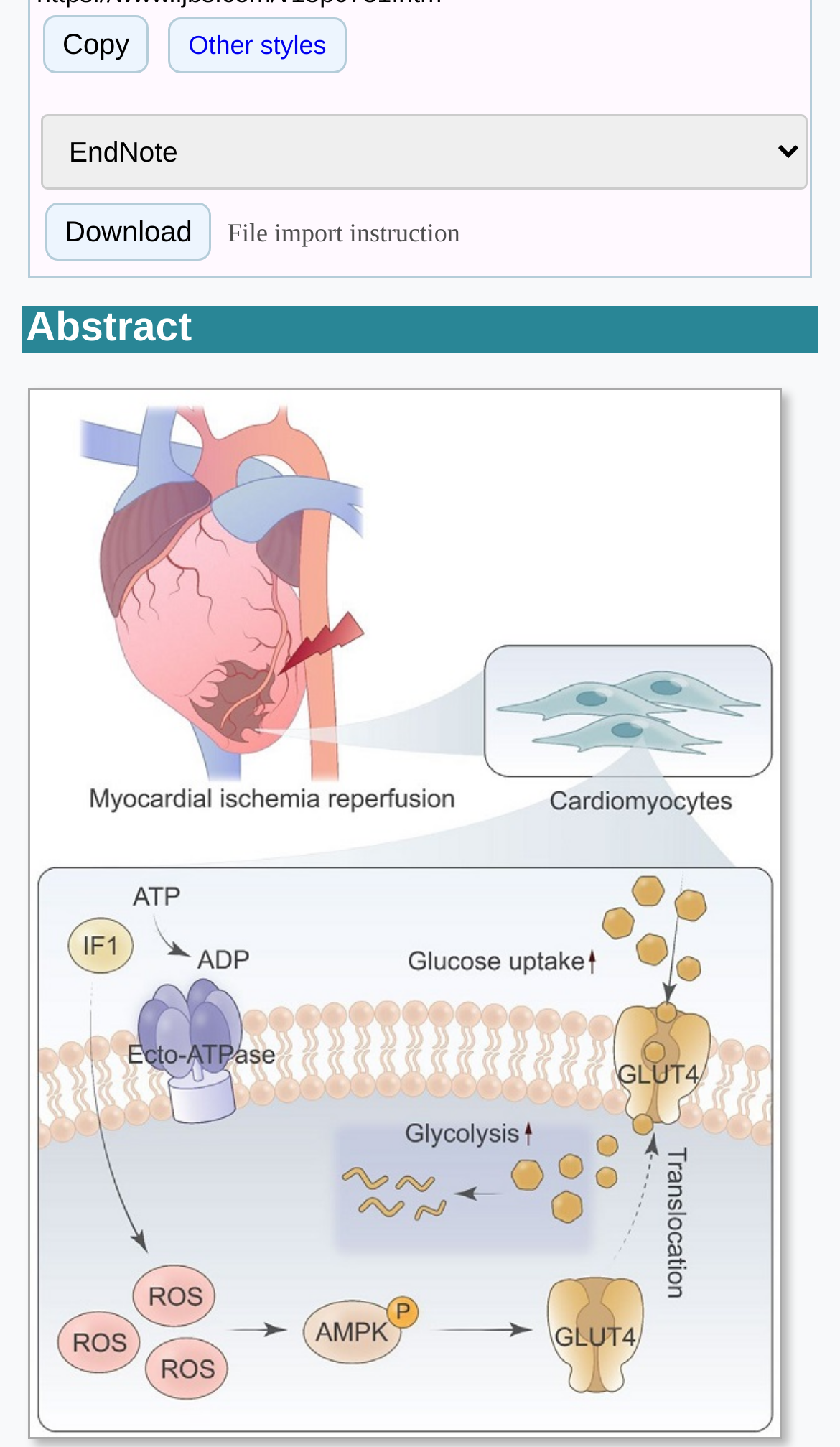What is the purpose of the 'Copy' button?
Please give a detailed and elaborate answer to the question.

The 'Copy' button is located at the top of the webpage, suggesting it is a primary action. Its purpose is likely to copy the content of the abstract or the graphic abstract, allowing users to easily share or save the information.